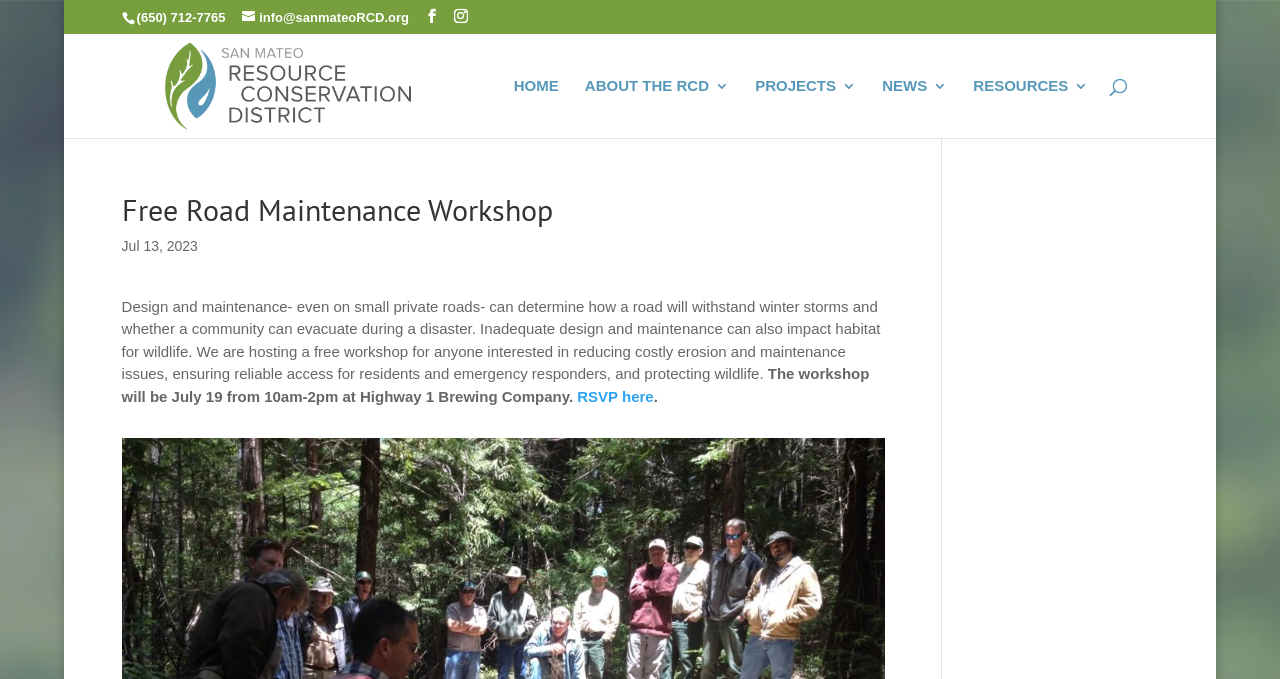Generate a thorough caption that explains the contents of the webpage.

The webpage is about a free road maintenance workshop organized by San Mateo RCD. At the top left, there is a phone number "(650) 712-7765" and an email address "info@sanmateoRCD.org" with a mail icon. Next to the email address, there are two social media icons. Below these contact details, there is a logo of San Mateo RCD, which is an image with a link to the organization's homepage.

The main navigation menu is located at the top right, consisting of five links: "HOME", "ABOUT THE RCD 3", "PROJECTS 3", "NEWS 3", and "RESOURCES 3". On the top right corner, there is a search box with a placeholder text "Search for:".

The main content of the webpage is about the free road maintenance workshop. The title "Free Road Maintenance Workshop" is a heading at the top center of the page. Below the title, there is a date "Jul 13, 2023". The workshop's description is a long paragraph that explains the importance of proper road design and maintenance, and how the workshop can help attendees reduce costly erosion and maintenance issues, ensure reliable access, and protect wildlife.

At the bottom of the description, there is a note about the workshop's details, including the date, time, and location. There is also a link to "RSVP here" for attendees to register for the workshop.